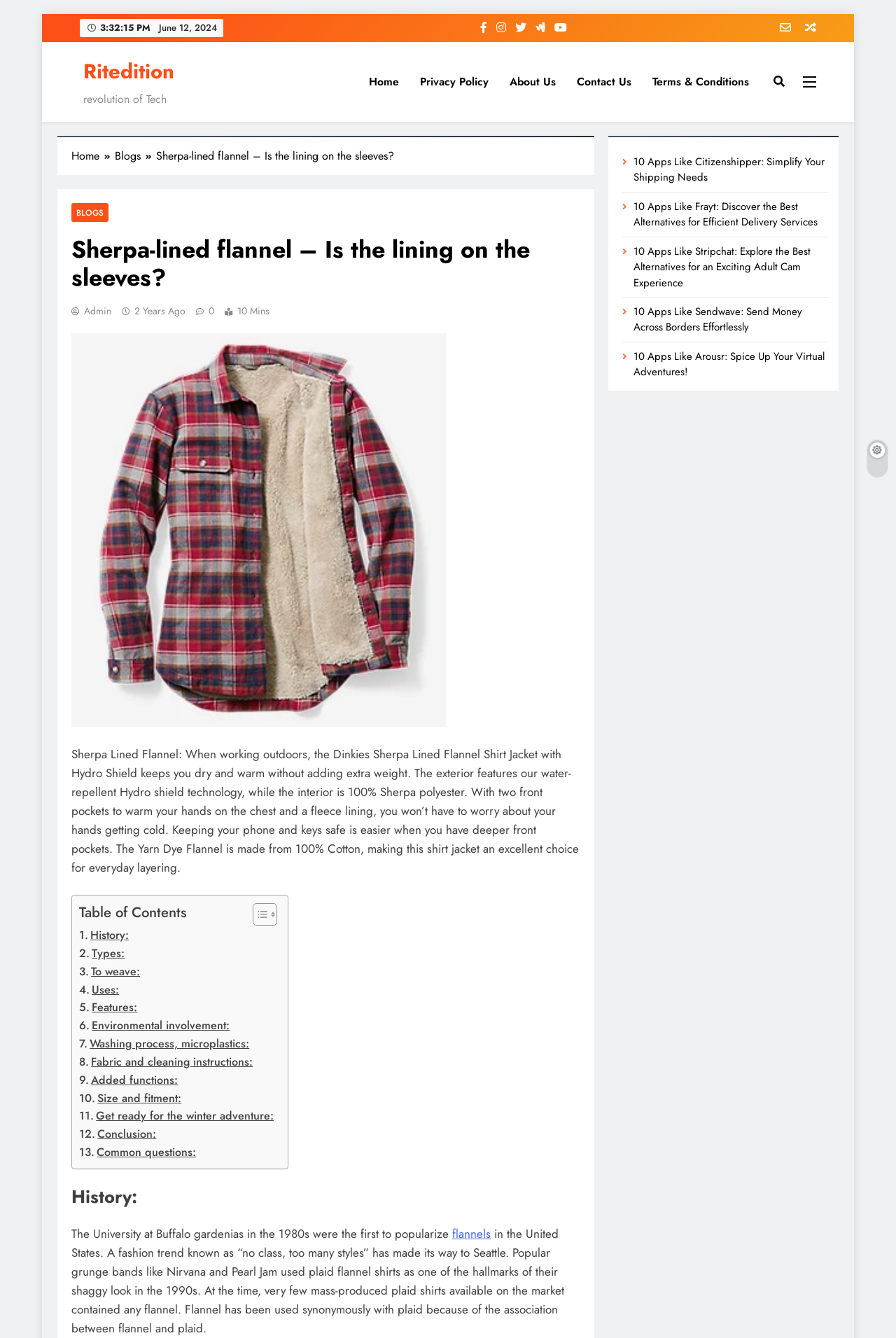Provide the bounding box coordinates for the UI element described in this sentence: "Ritedition". The coordinates should be four float values between 0 and 1, i.e., [left, top, right, bottom].

[0.093, 0.042, 0.195, 0.064]